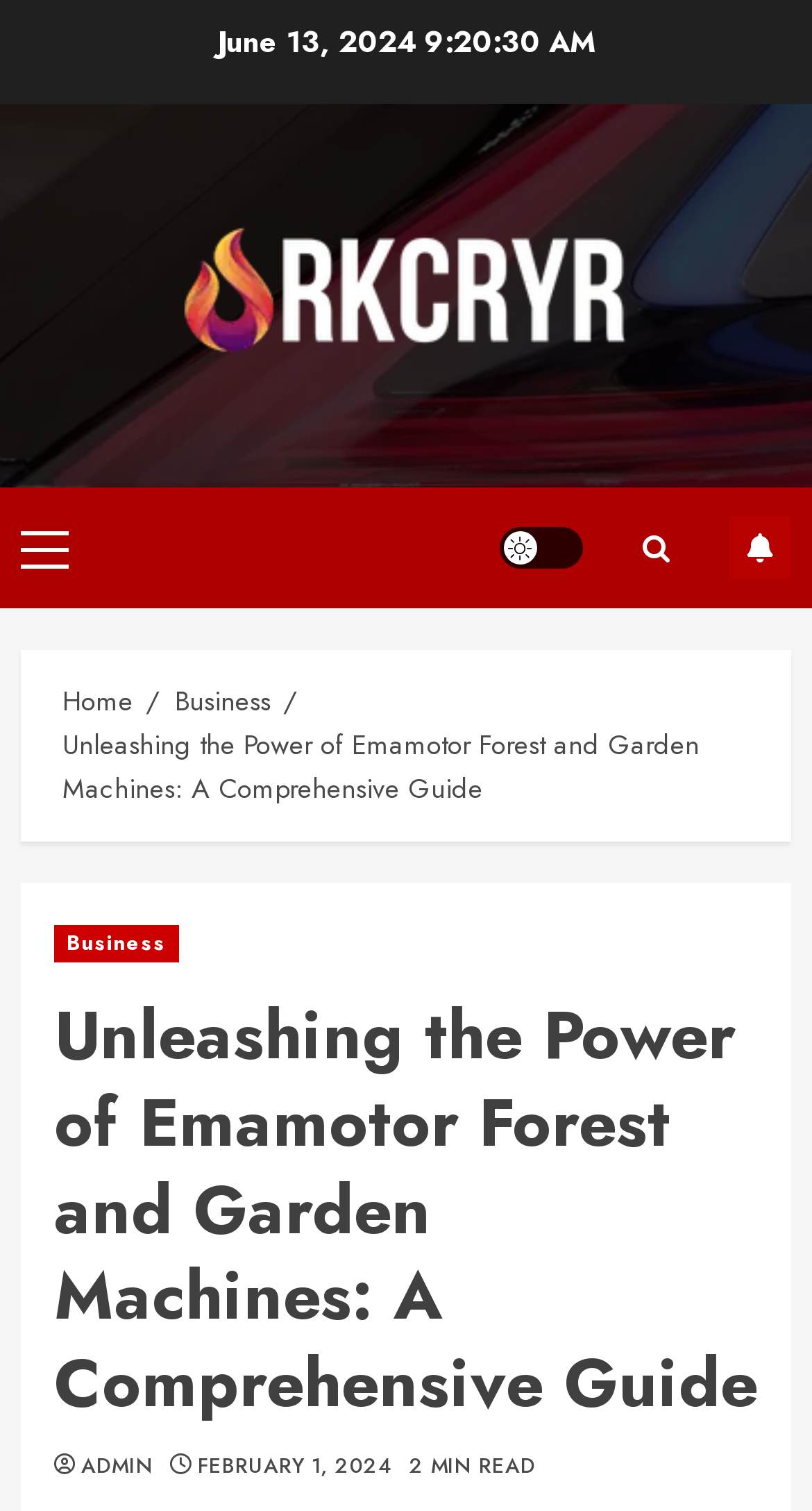Find the bounding box coordinates of the clickable area required to complete the following action: "Go to the 'Home' page".

[0.077, 0.451, 0.164, 0.478]